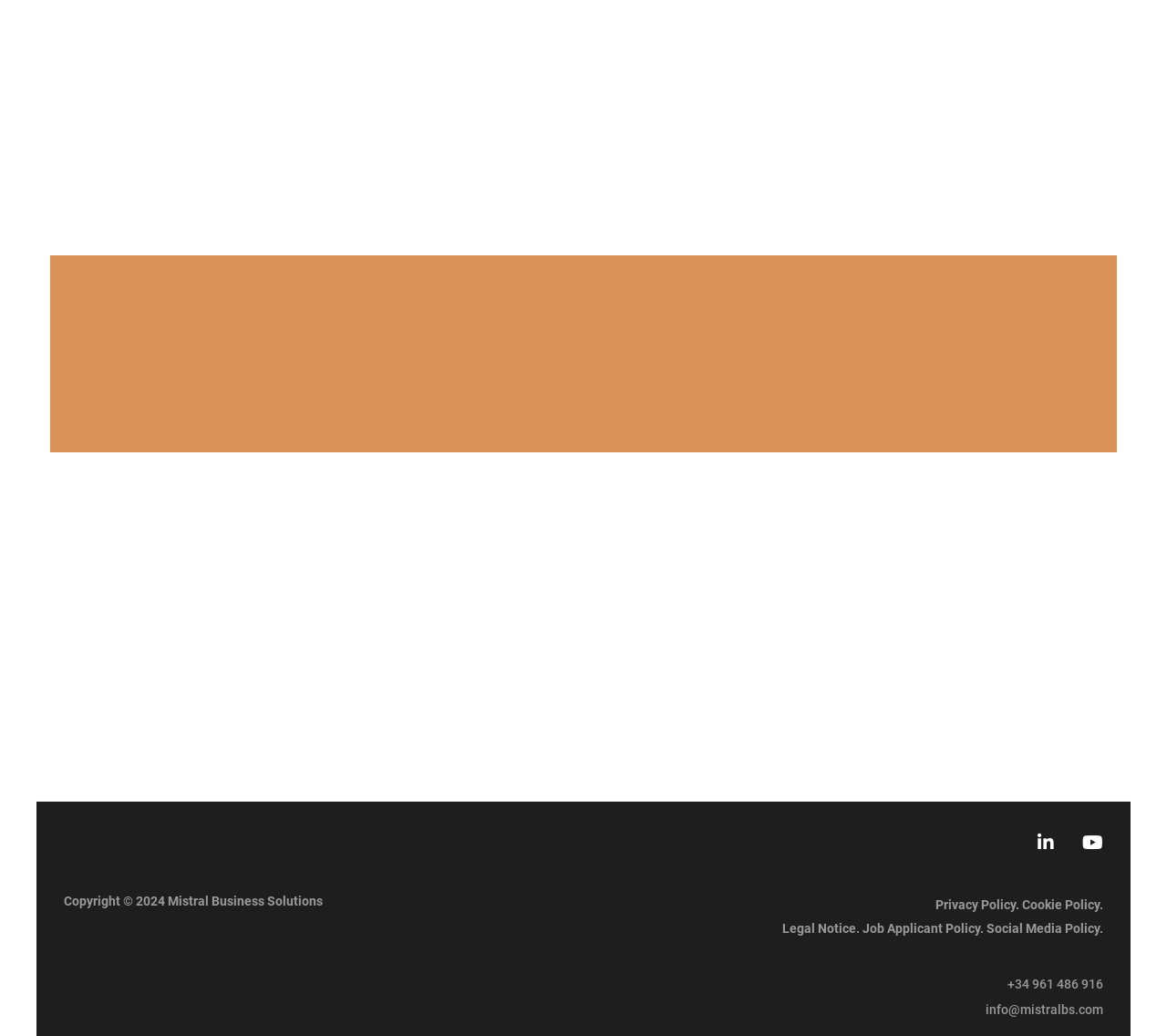Find the bounding box coordinates of the clickable area required to complete the following action: "Click CONTACT US".

[0.817, 0.31, 0.957, 0.373]